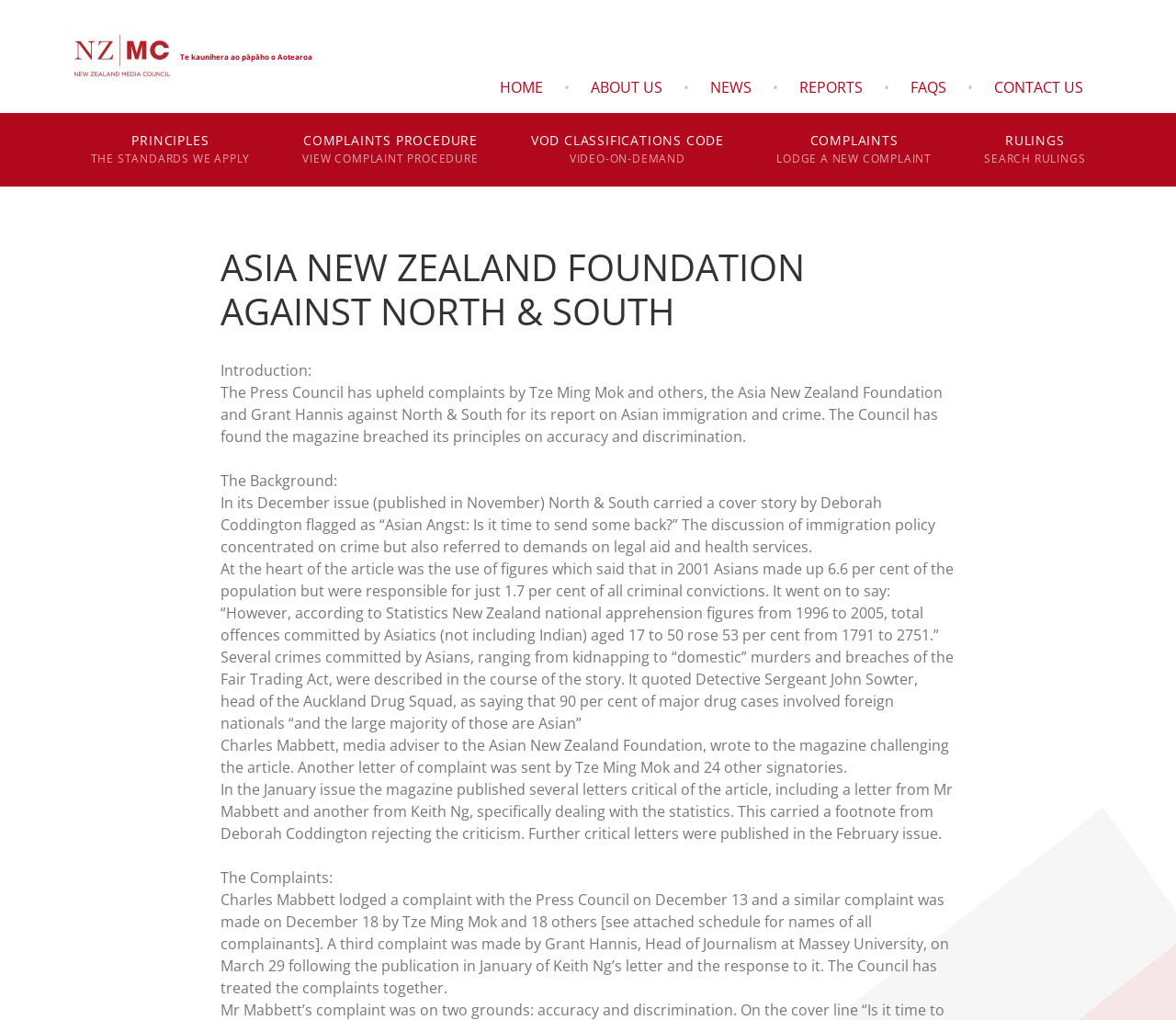Bounding box coordinates are given in the format (top-left x, top-left y, bottom-right x, bottom-right y). All values should be floating point numbers between 0 and 1. Provide the bounding box coordinate for the UI element described as: FAQS

[0.762, 0.067, 0.816, 0.105]